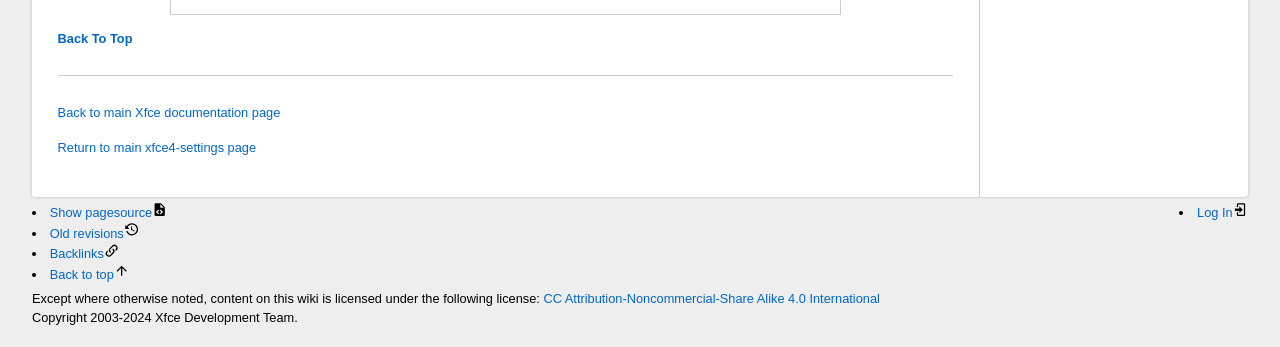Can you give a detailed response to the following question using the information from the image? What is the shortcut key for 'Back to top'?

I found the shortcut key information next to the 'Back to top' link, which is 'Alt+t'.